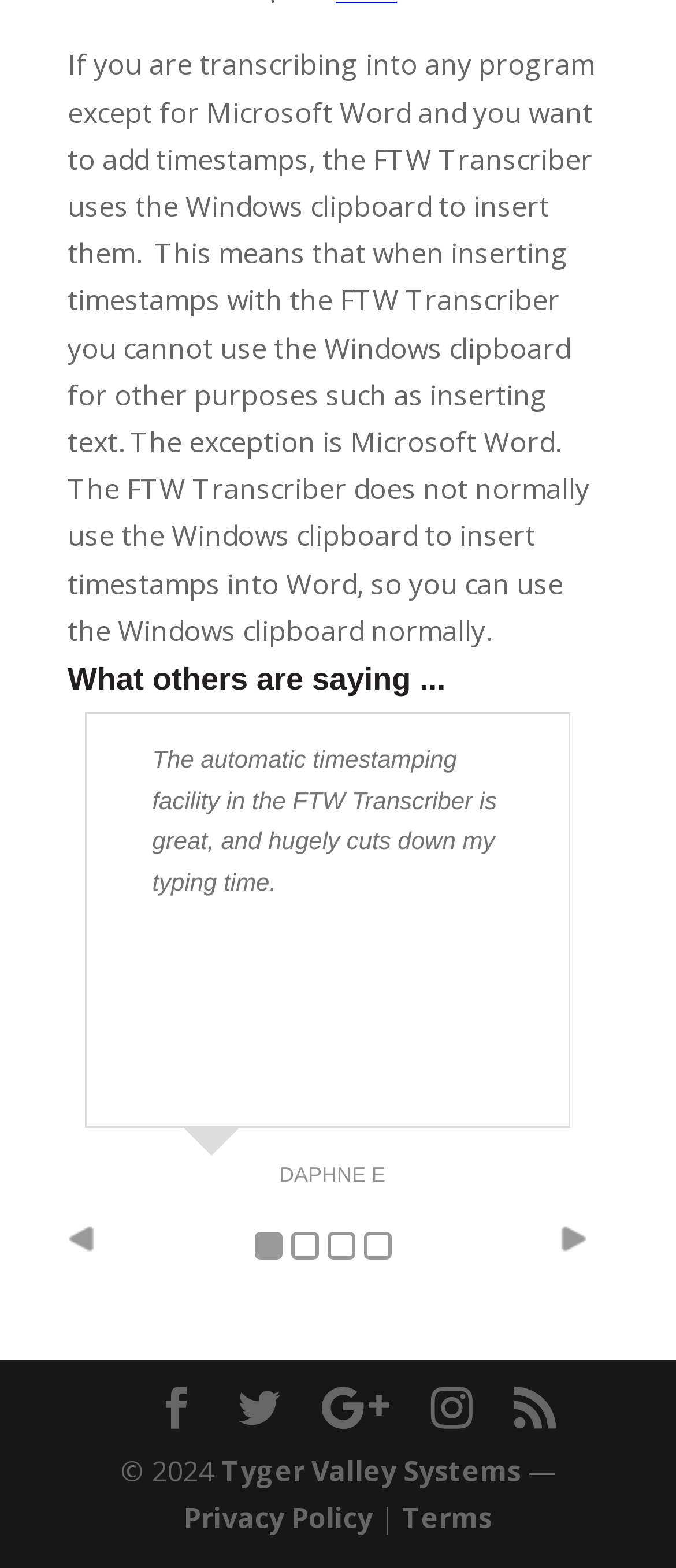Using a single word or phrase, answer the following question: 
What is the exception to using Windows clipboard?

Microsoft Word